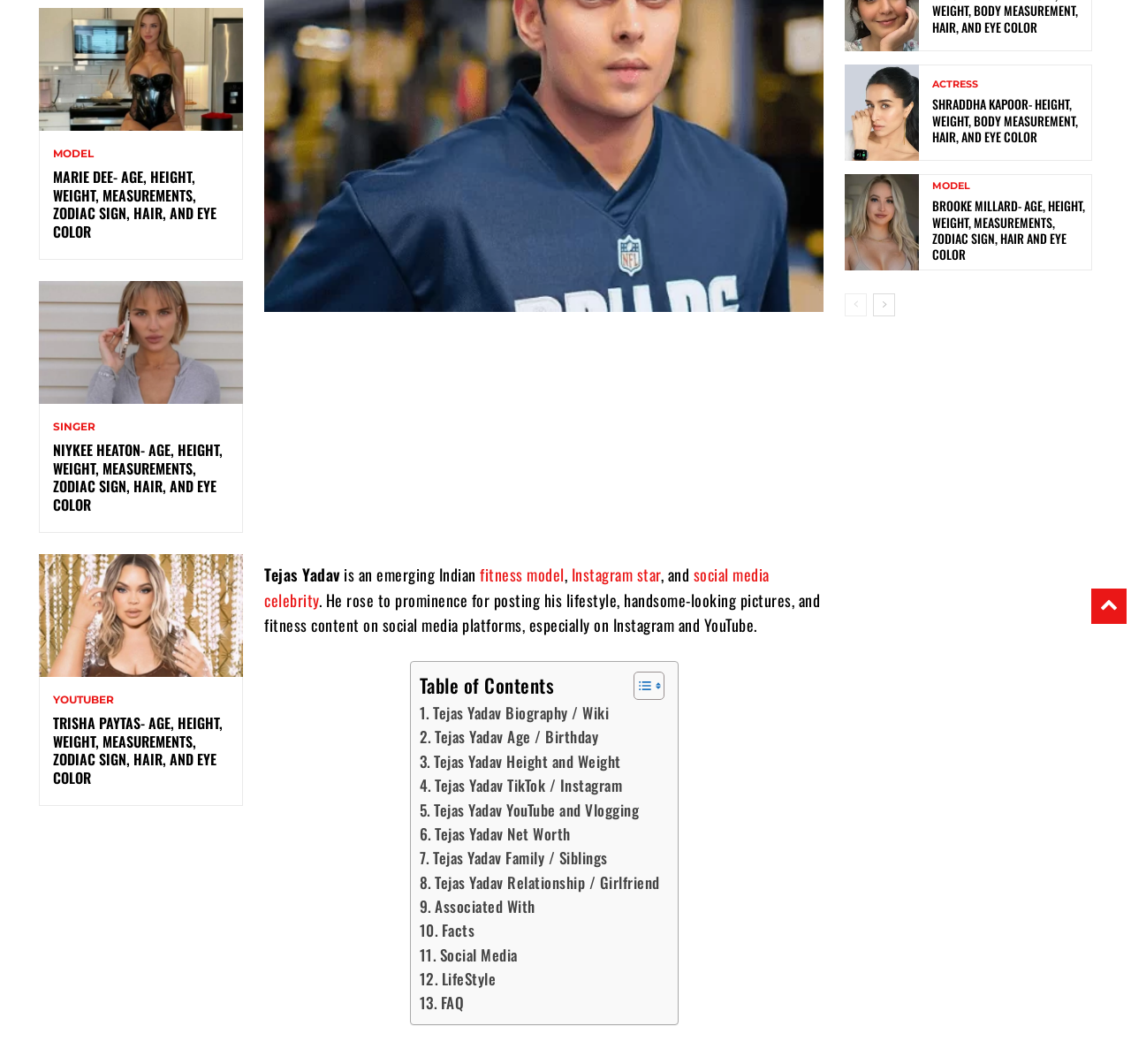Extract the bounding box coordinates for the described element: "Tejas Yadav Net Worth". The coordinates should be represented as four float numbers between 0 and 1: [left, top, right, bottom].

[0.371, 0.772, 0.504, 0.795]